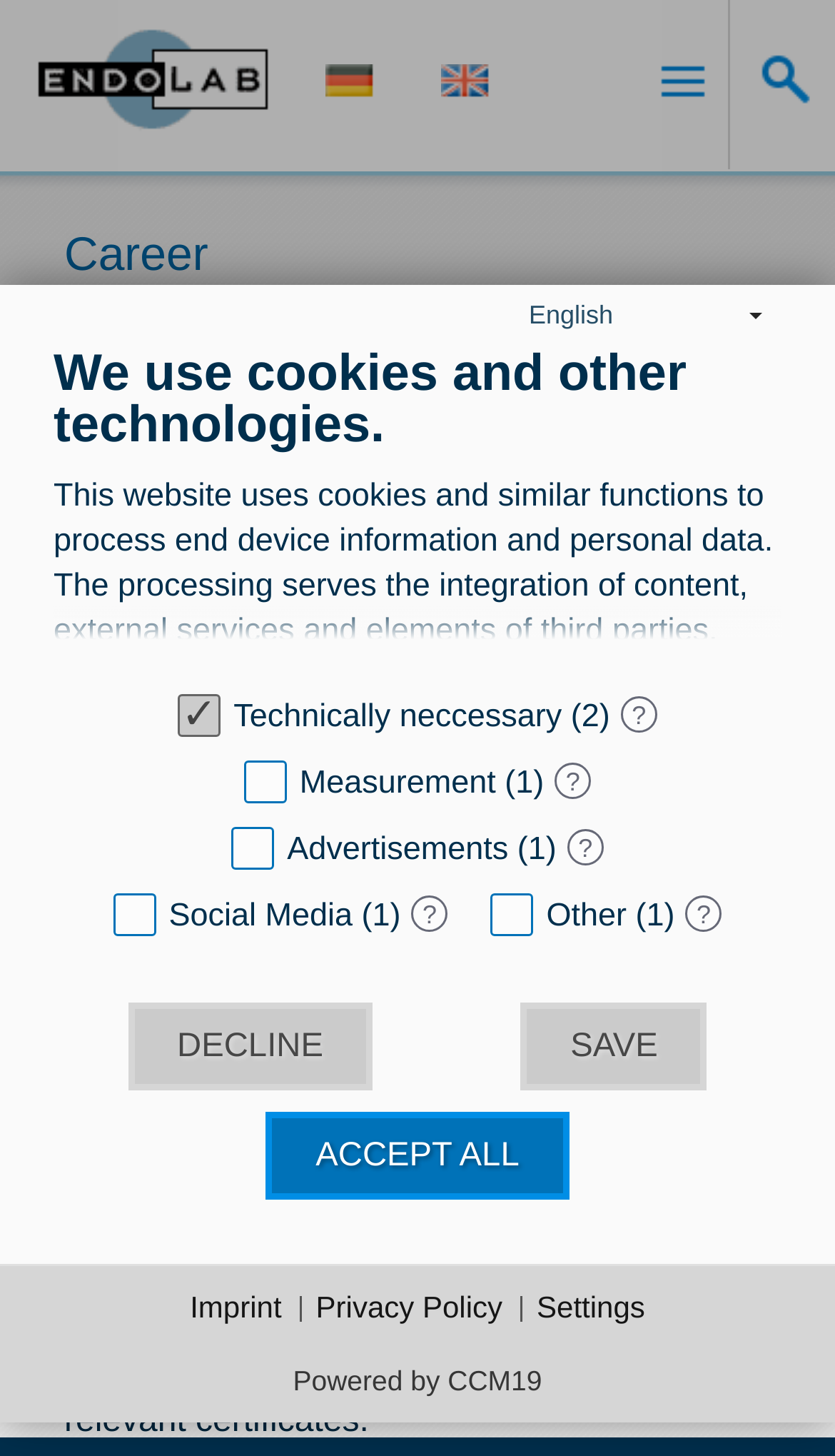Identify the bounding box coordinates of the region I need to click to complete this instruction: "Go to Imprint".

[0.228, 0.885, 0.337, 0.913]